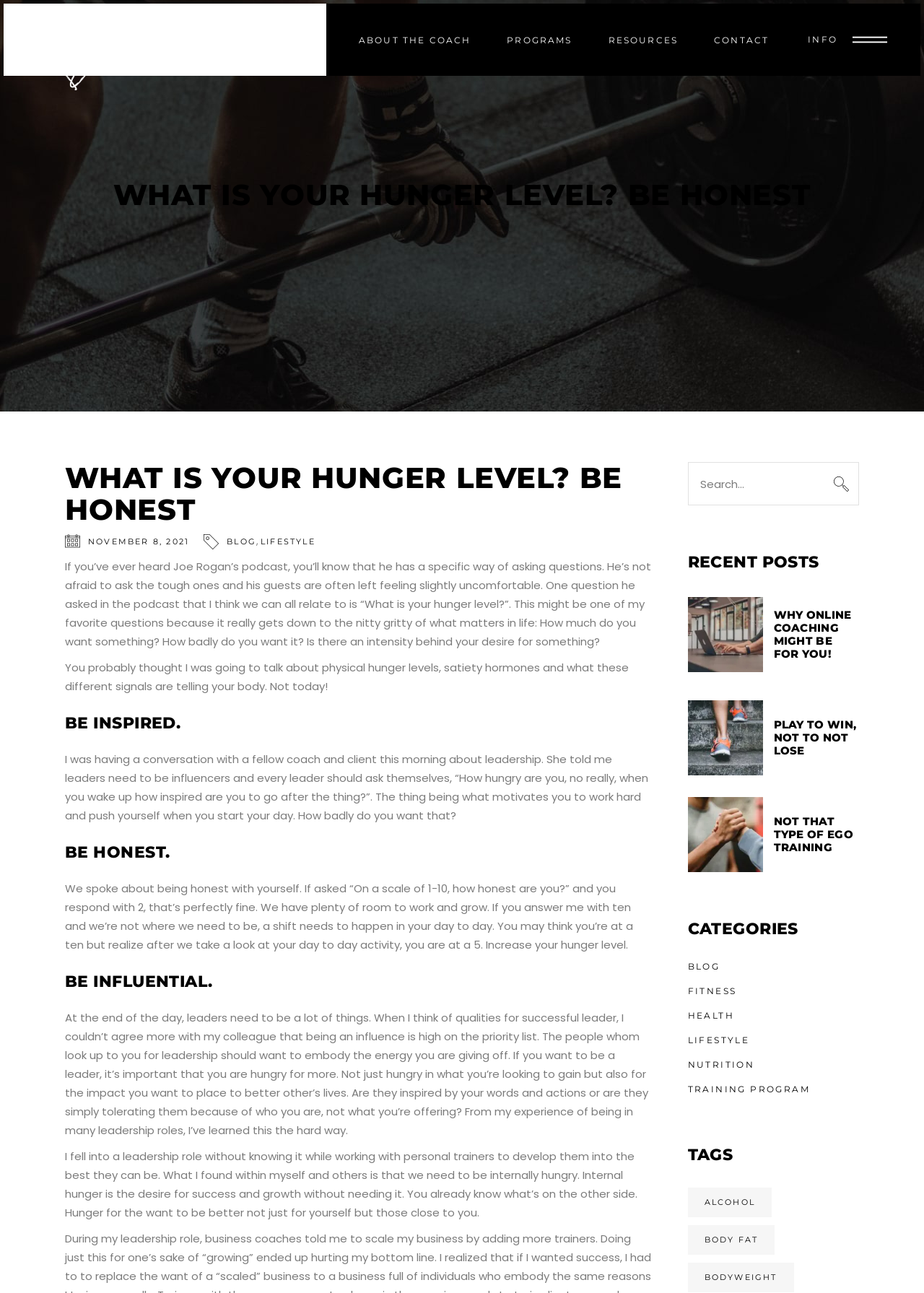Generate an in-depth caption that captures all aspects of the webpage.

This webpage is about Coach Kyle Glickman, a personal trainer and coach. At the top left corner, there is a logo of Coach Kyle Glickman, which is a combination of three images: a dark logo, a light logo, and a regular logo. 

Below the logo, there are five navigation links: "ABOUT THE COACH", "PROGRAMS", "RESOURCES", "CONTACT", and "INFO". These links are aligned horizontally and take up about half of the screen width.

The main content of the webpage is divided into several sections. The first section has a heading "WHAT IS YOUR HUNGER LEVEL? BE HONEST" and contains a paragraph of text that discusses the concept of hunger level and its relation to motivation and leadership. 

Below this section, there are three more sections with headings "BE INSPIRED.", "BE HONEST.", and "BE INFLUENTIAL.". Each section contains a paragraph of text that explores the idea of hunger level in different aspects of life, such as leadership, motivation, and personal growth.

On the right side of the webpage, there is a search bar with a button and a heading "RECENT POSTS" above it. Below the search bar, there are three links to recent blog posts, each with a feature image and a heading. The posts are titled "WHY ONLINE COACHING MIGHT BE FOR YOU!", "PLAY TO WIN, NOT TO NOT LOSE", and "NOT THAT TYPE OF EGO TRAINING".

Further down the webpage, there are categories and tags sections. The categories section has links to different topics such as "BLOG", "FITNESS", "HEALTH", and "LIFESTYLE". The tags section has links to specific keywords like "alcohol", "body fat", and "bodyweight".